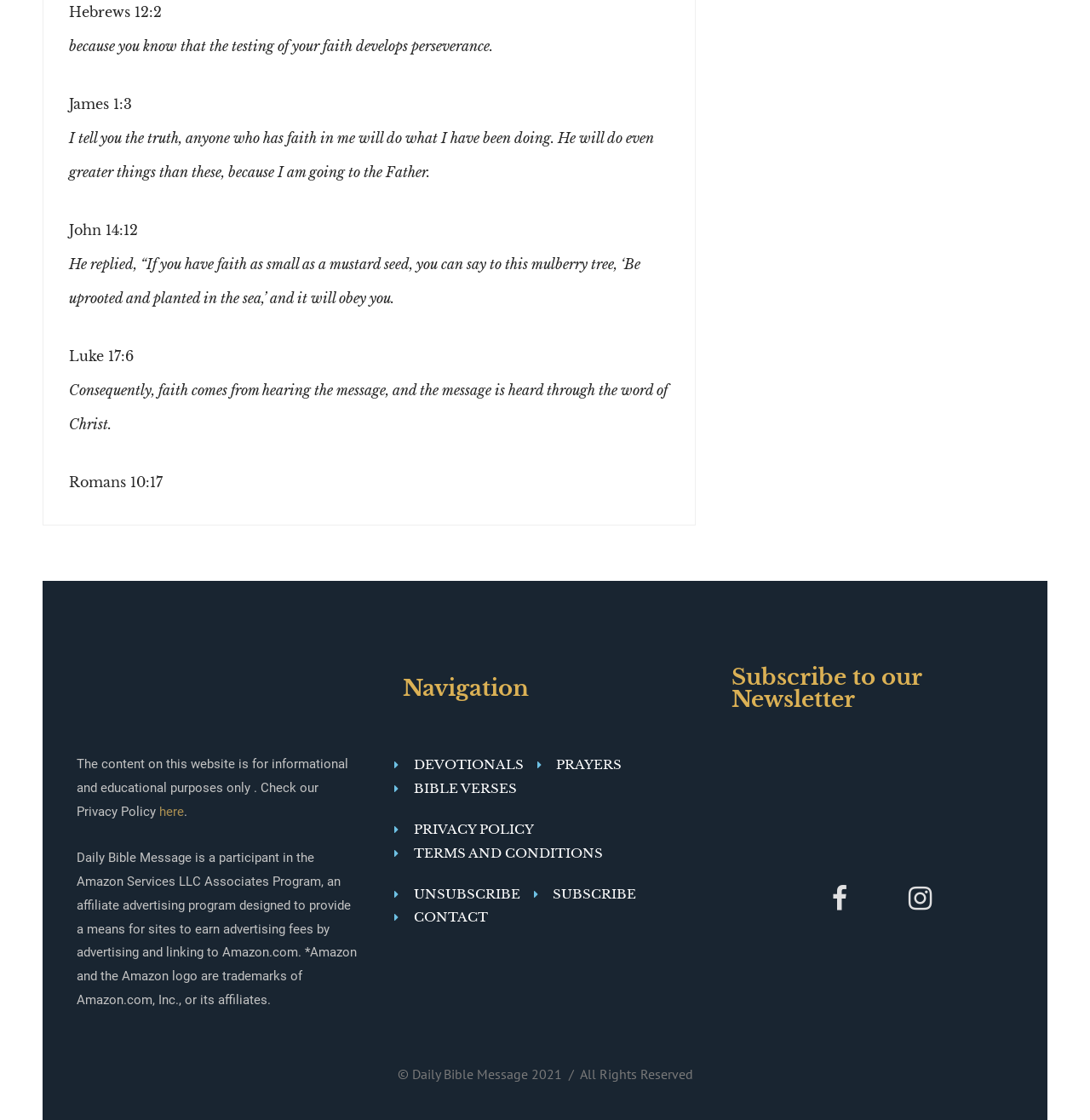Specify the bounding box coordinates of the element's area that should be clicked to execute the given instruction: "Follow on Facebook". The coordinates should be four float numbers between 0 and 1, i.e., [left, top, right, bottom].

[0.746, 0.778, 0.796, 0.827]